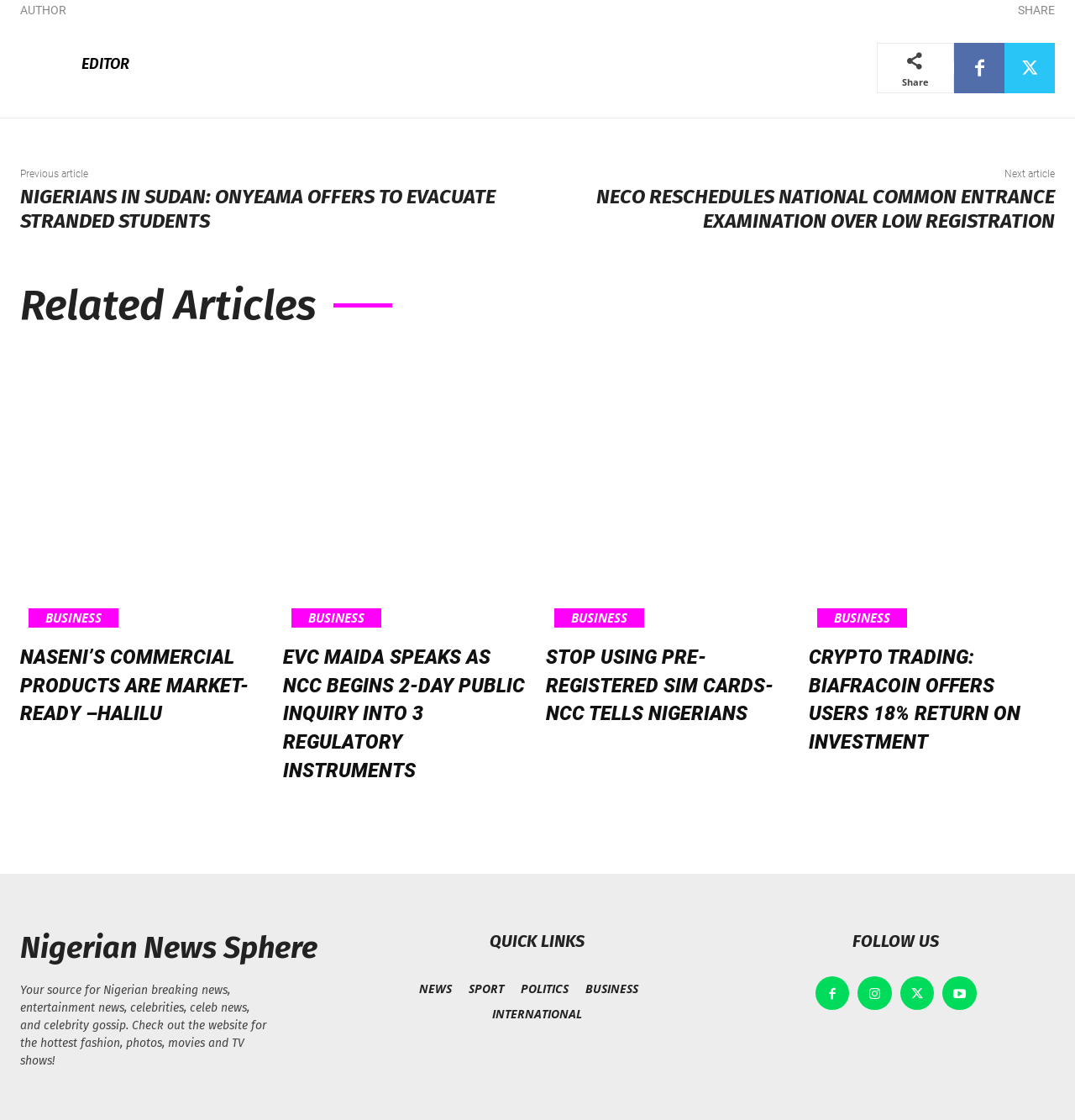Is there a 'SHARE' button on the webpage?
Please provide a full and detailed response to the question.

A 'SHARE' button is present on the webpage, indicated by the heading element with the text 'SHARE' and accompanied by social media links.